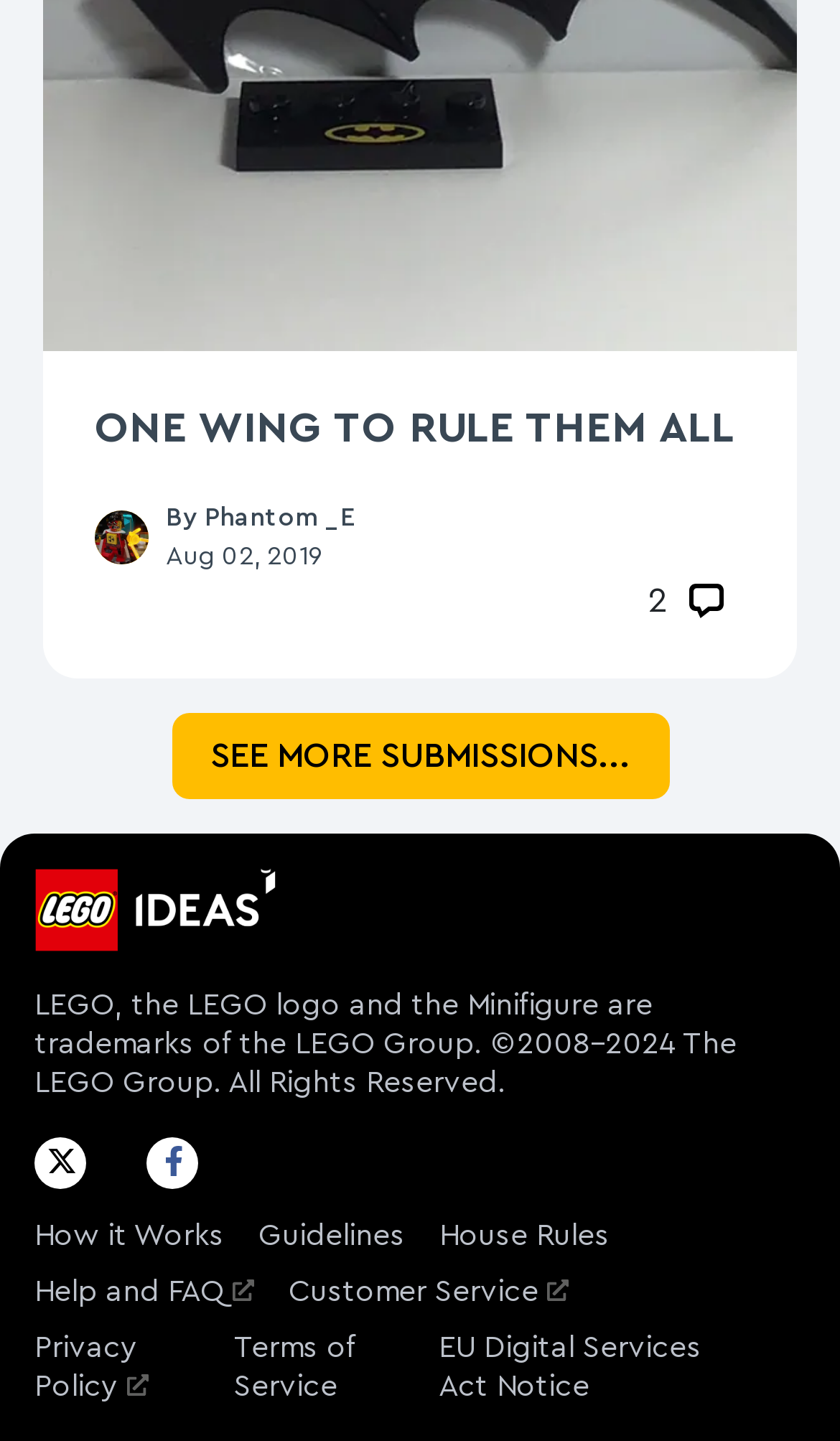Locate the UI element that matches the description aria-describedby="opens-in-new-window" title="X" in the webpage screenshot. Return the bounding box coordinates in the format (top-left x, top-left y, bottom-right x, bottom-right y), with values ranging from 0 to 1.

[0.041, 0.794, 0.132, 0.821]